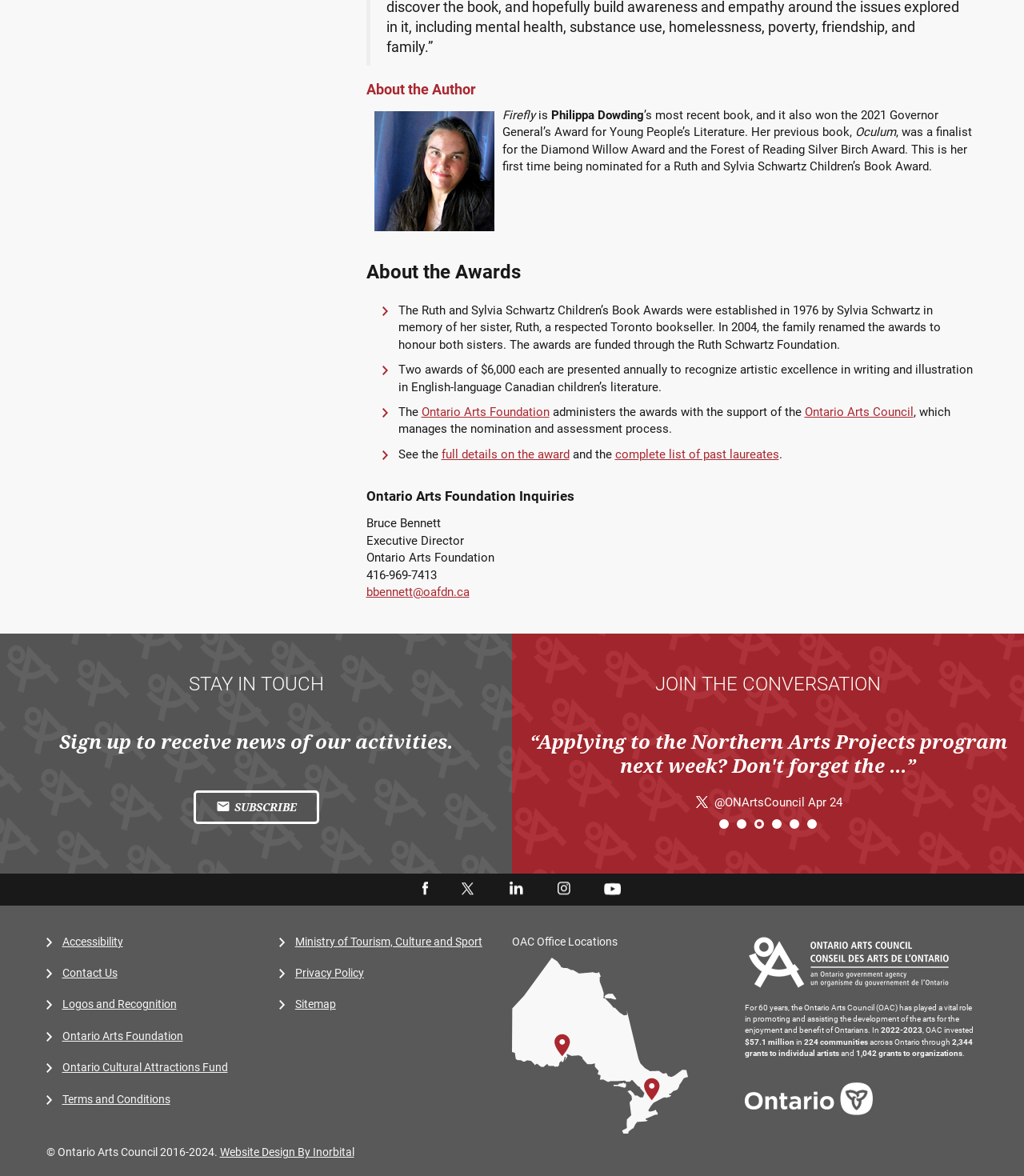What is the organization that administers the awards?
Answer the question with a single word or phrase derived from the image.

Ontario Arts Foundation